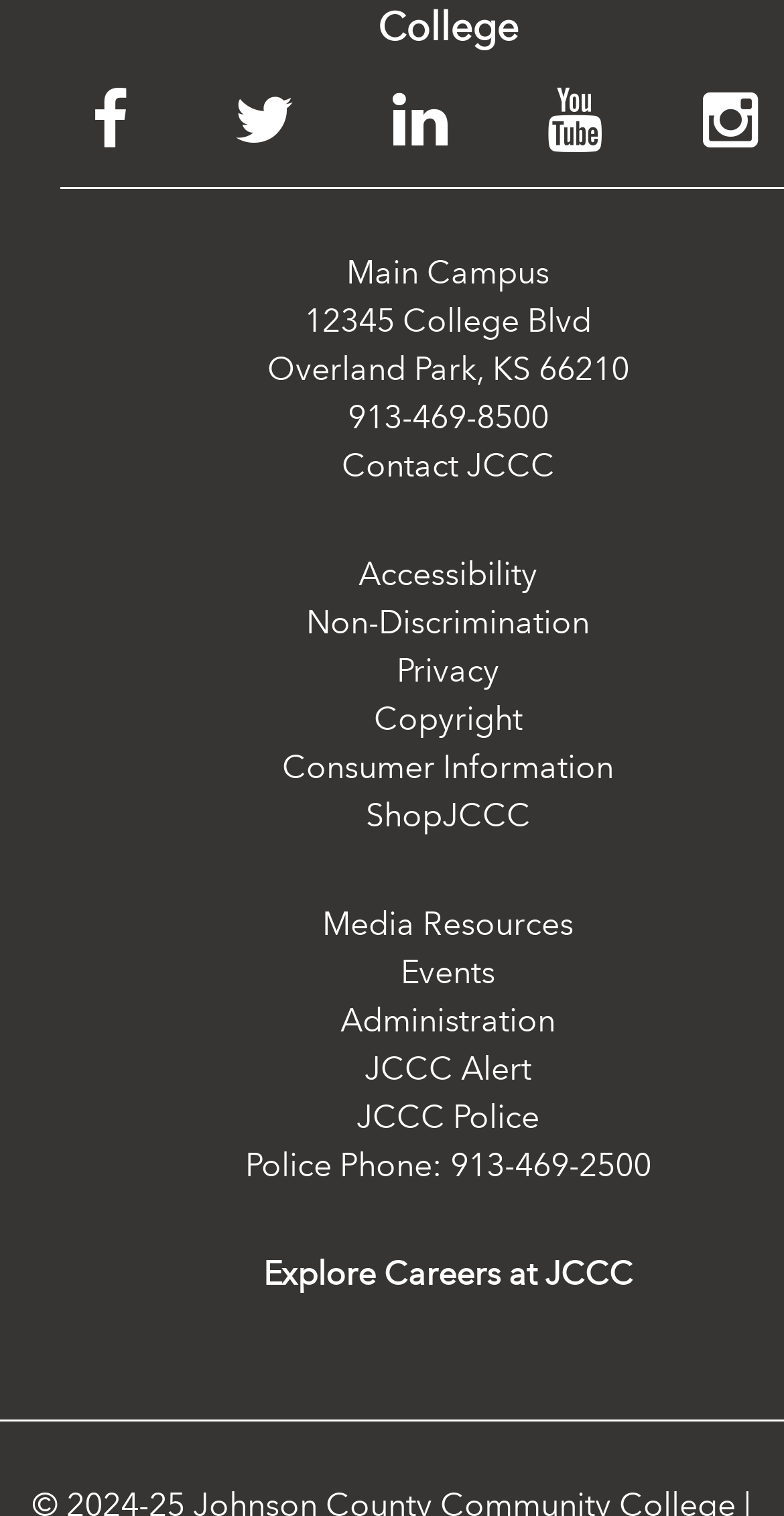Give a one-word or phrase response to the following question: What is the name of the college?

JCCC